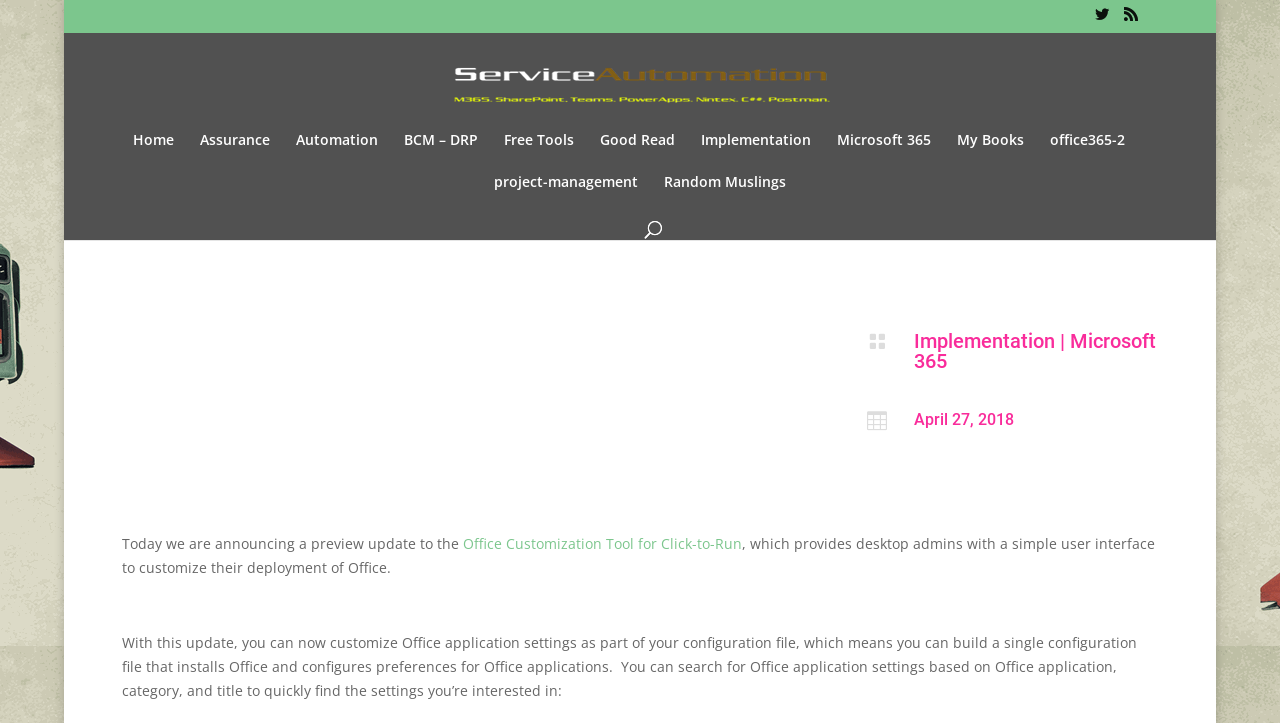Given the element description Automation, predict the bounding box coordinates for the UI element in the webpage screenshot. The format should be (top-left x, top-left y, bottom-right x, bottom-right y), and the values should be between 0 and 1.

[0.231, 0.183, 0.295, 0.241]